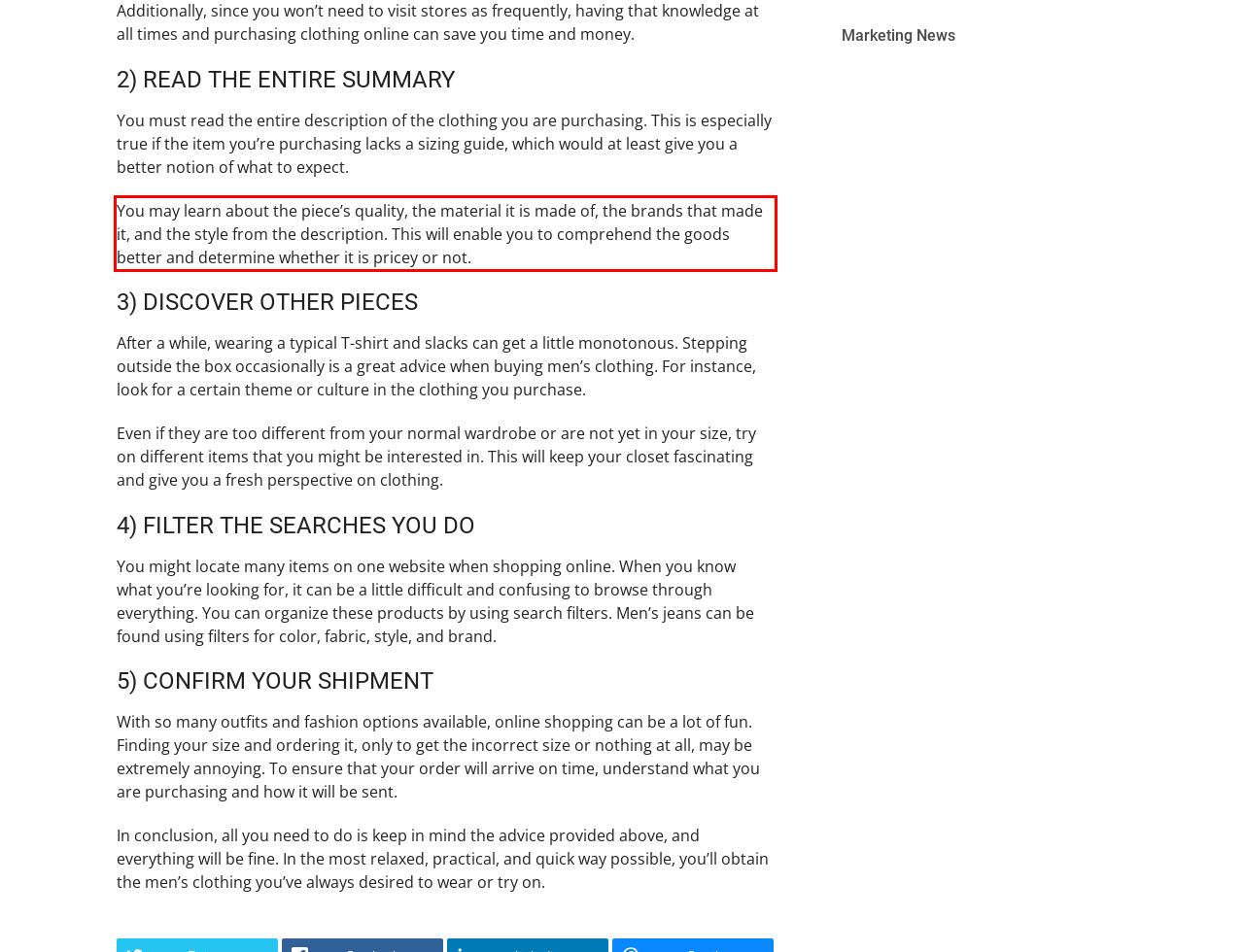You have a screenshot of a webpage with a UI element highlighted by a red bounding box. Use OCR to obtain the text within this highlighted area.

You may learn about the piece’s quality, the material it is made of, the brands that made it, and the style from the description. This will enable you to comprehend the goods better and determine whether it is pricey or not.